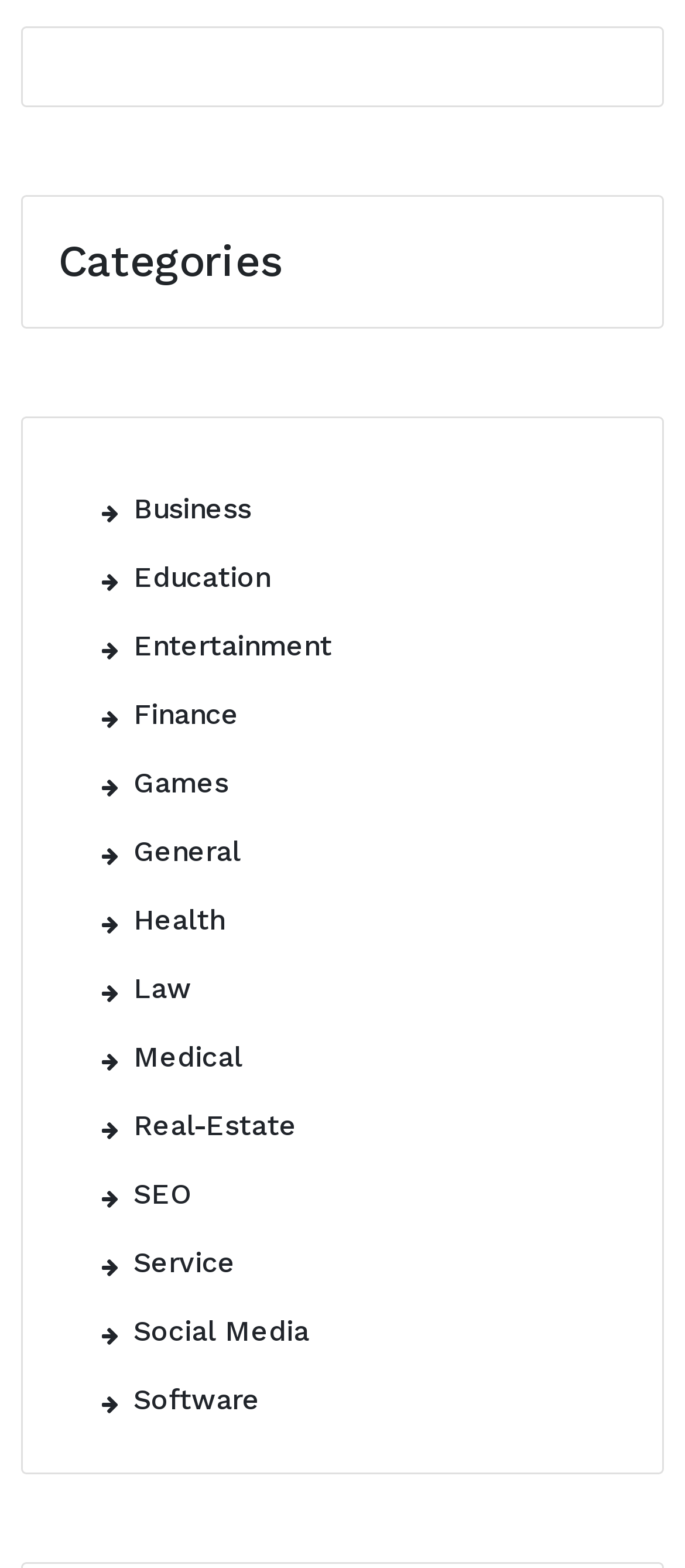Refer to the image and offer a detailed explanation in response to the question: What is the last category listed?

I looked at the list of categories and found that the last one is 'Software', which is represented by a link with the text 'Software '.